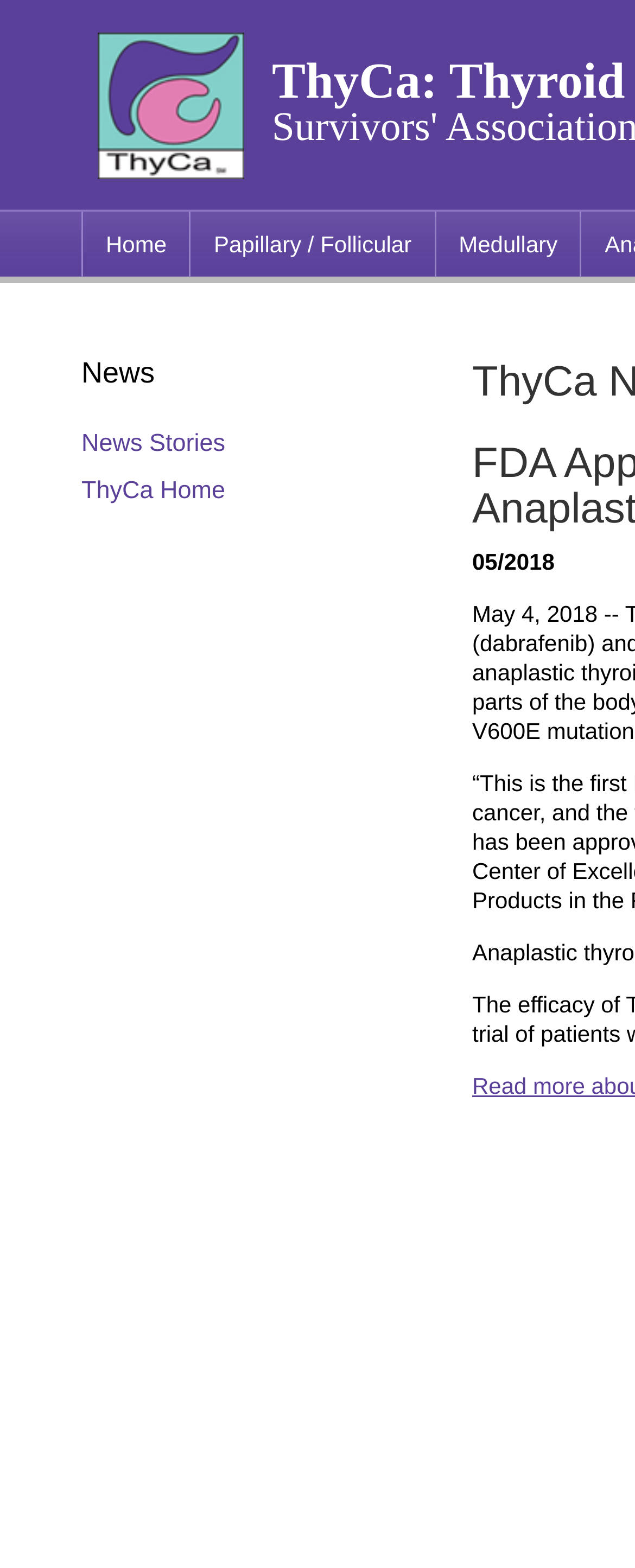How many main sections are there on the webpage?
Using the visual information, respond with a single word or phrase.

2